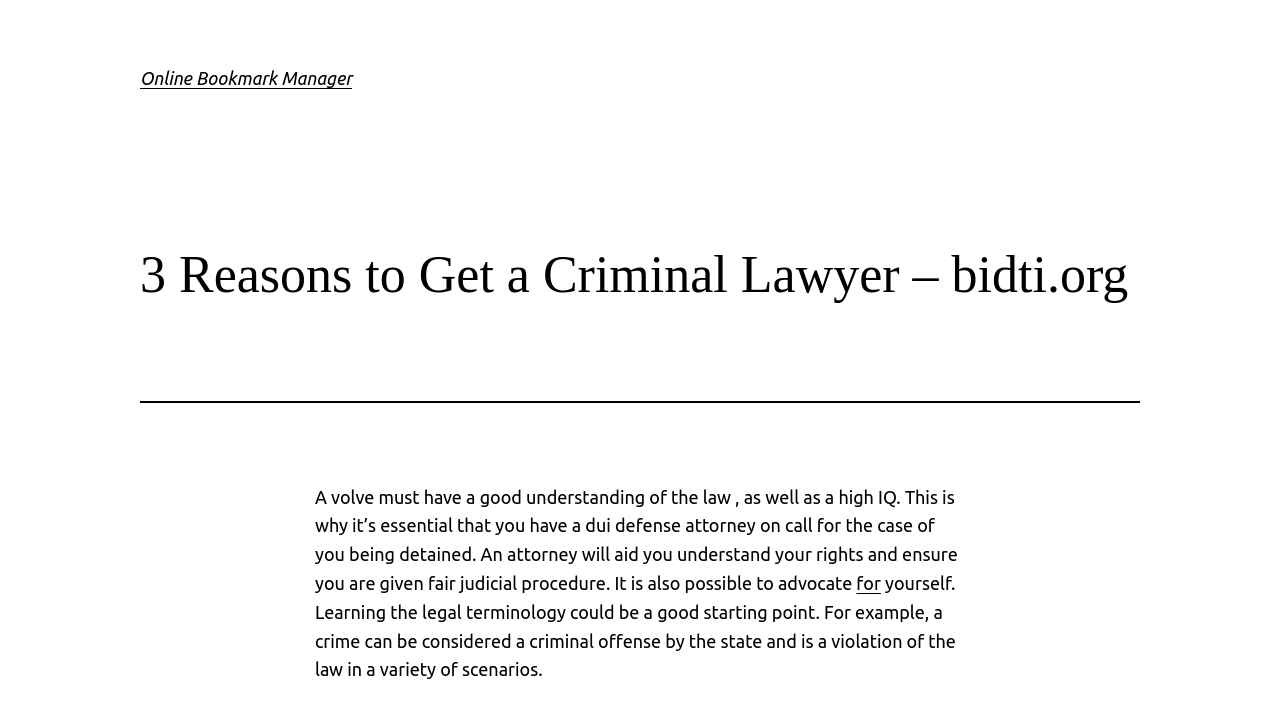Please find the top heading of the webpage and generate its text.

Online Bookmark Manager